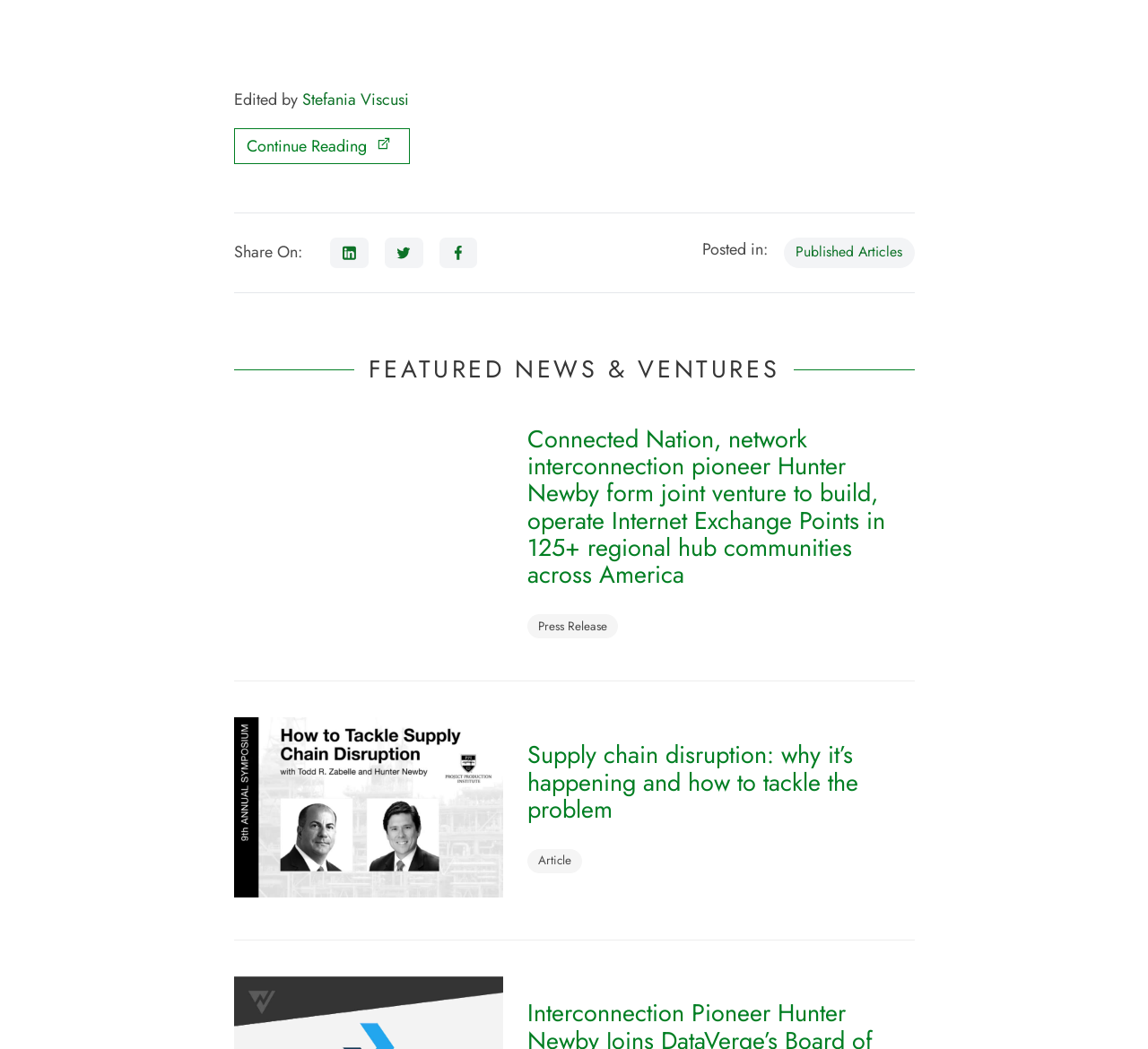Extract the bounding box coordinates of the UI element described: "Stefania Viscusi". Provide the coordinates in the format [left, top, right, bottom] with values ranging from 0 to 1.

[0.263, 0.084, 0.356, 0.106]